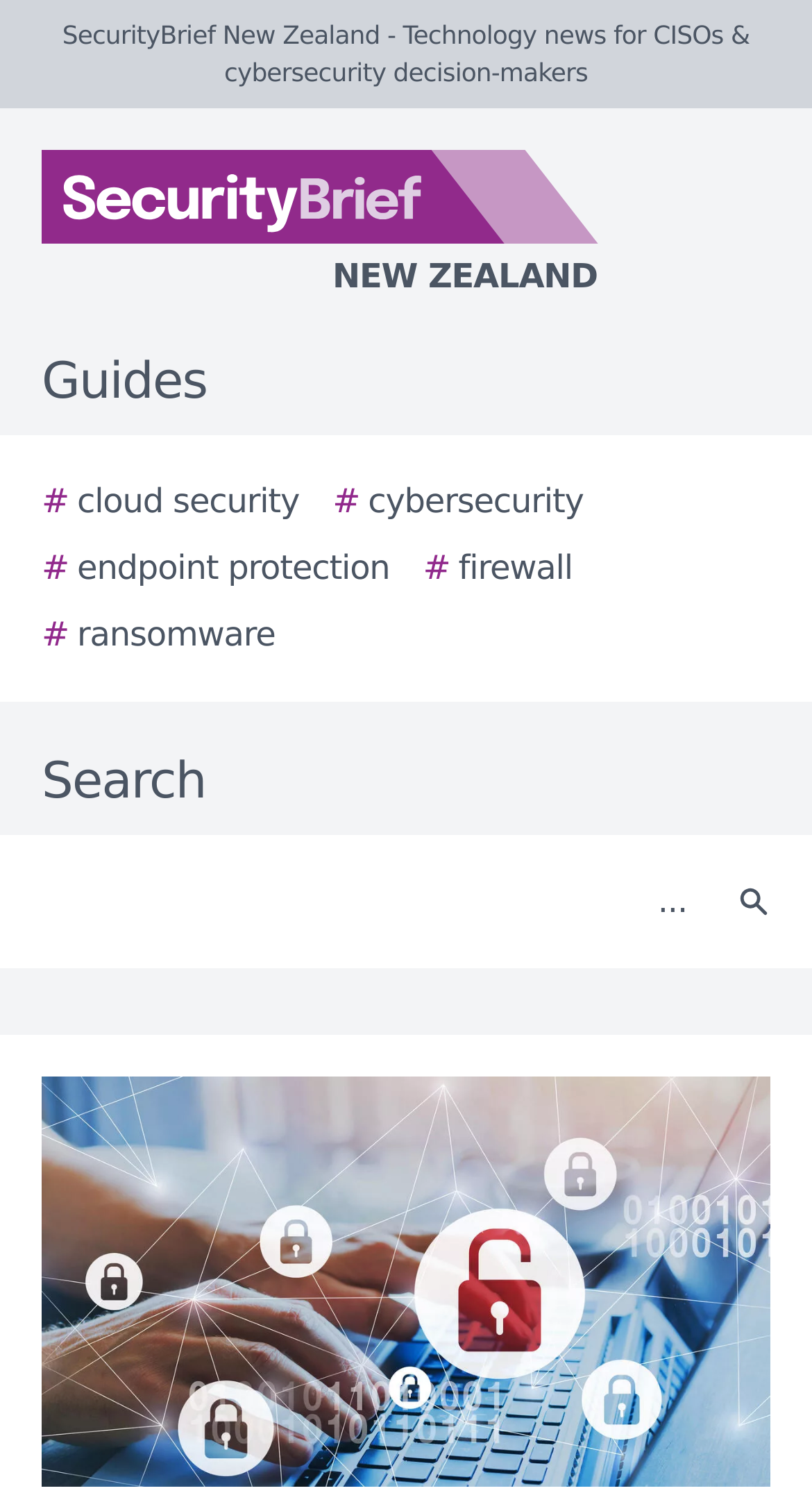Reply to the question with a single word or phrase:
What is the purpose of the textbox?

Search